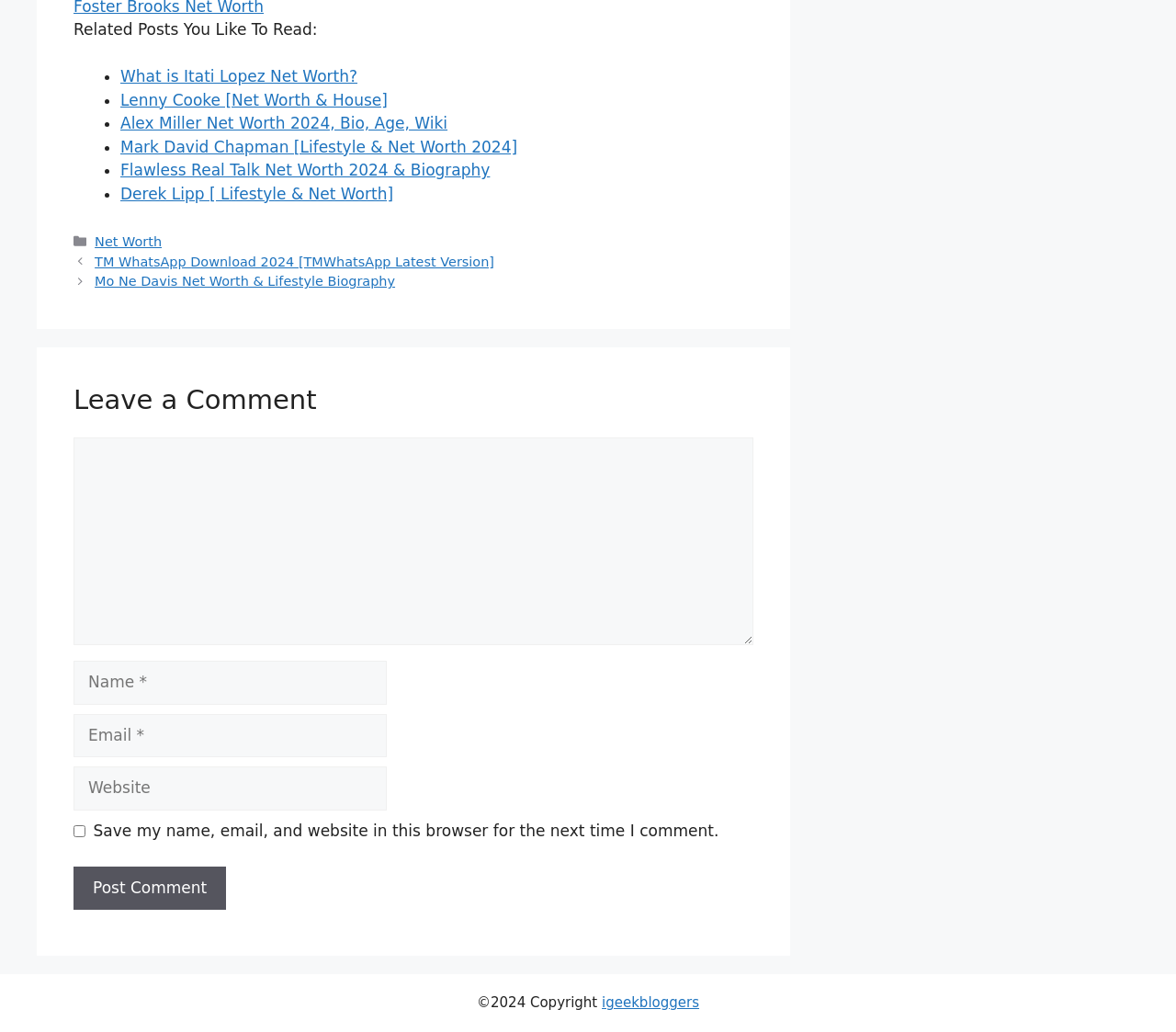Specify the bounding box coordinates of the area to click in order to follow the given instruction: "Enter a comment."

[0.062, 0.424, 0.641, 0.625]